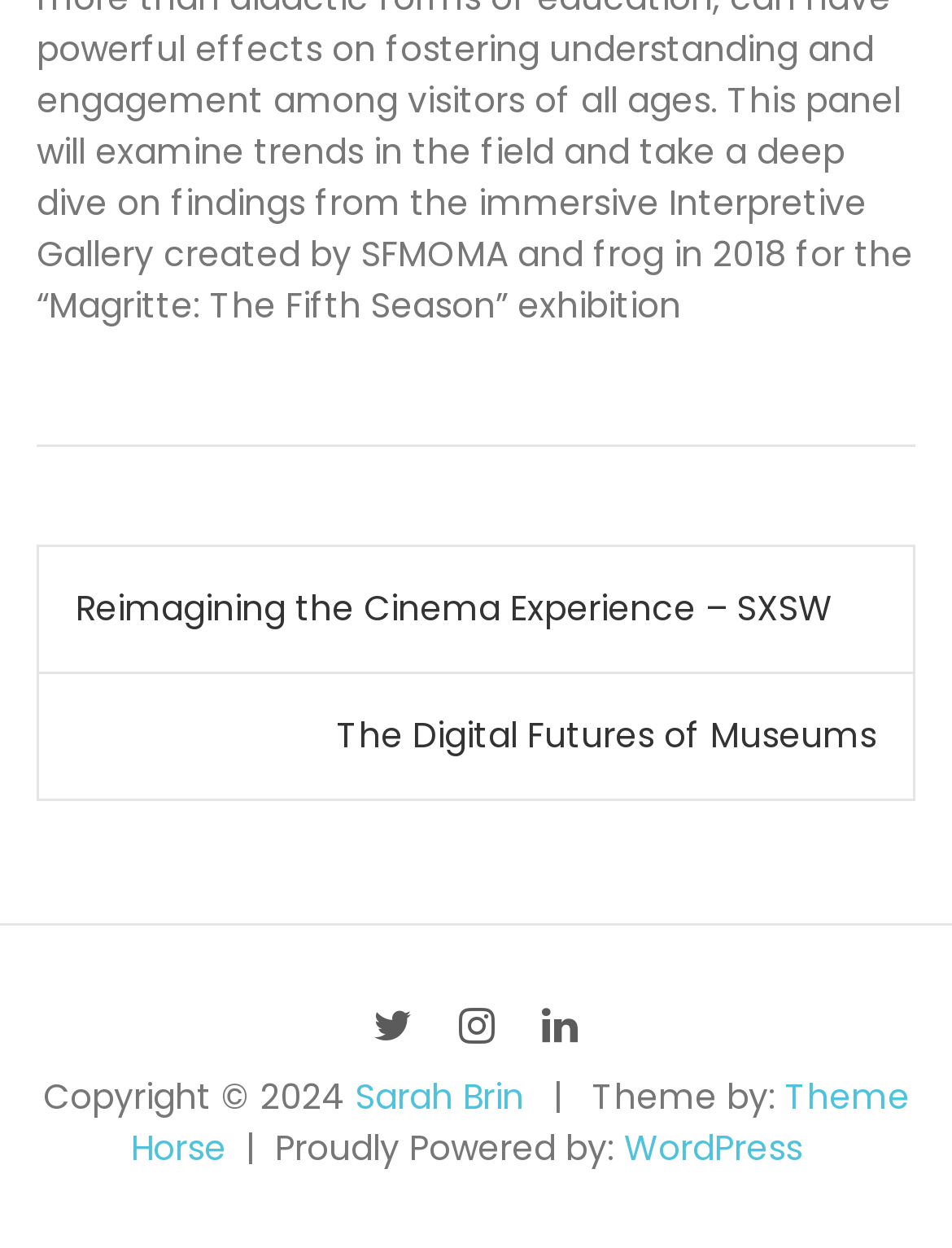What is the copyright year?
Please use the image to provide an in-depth answer to the question.

I found the StaticText element 'Copyright © 2024' at the bottom of the page, which indicates the copyright year is 2024.